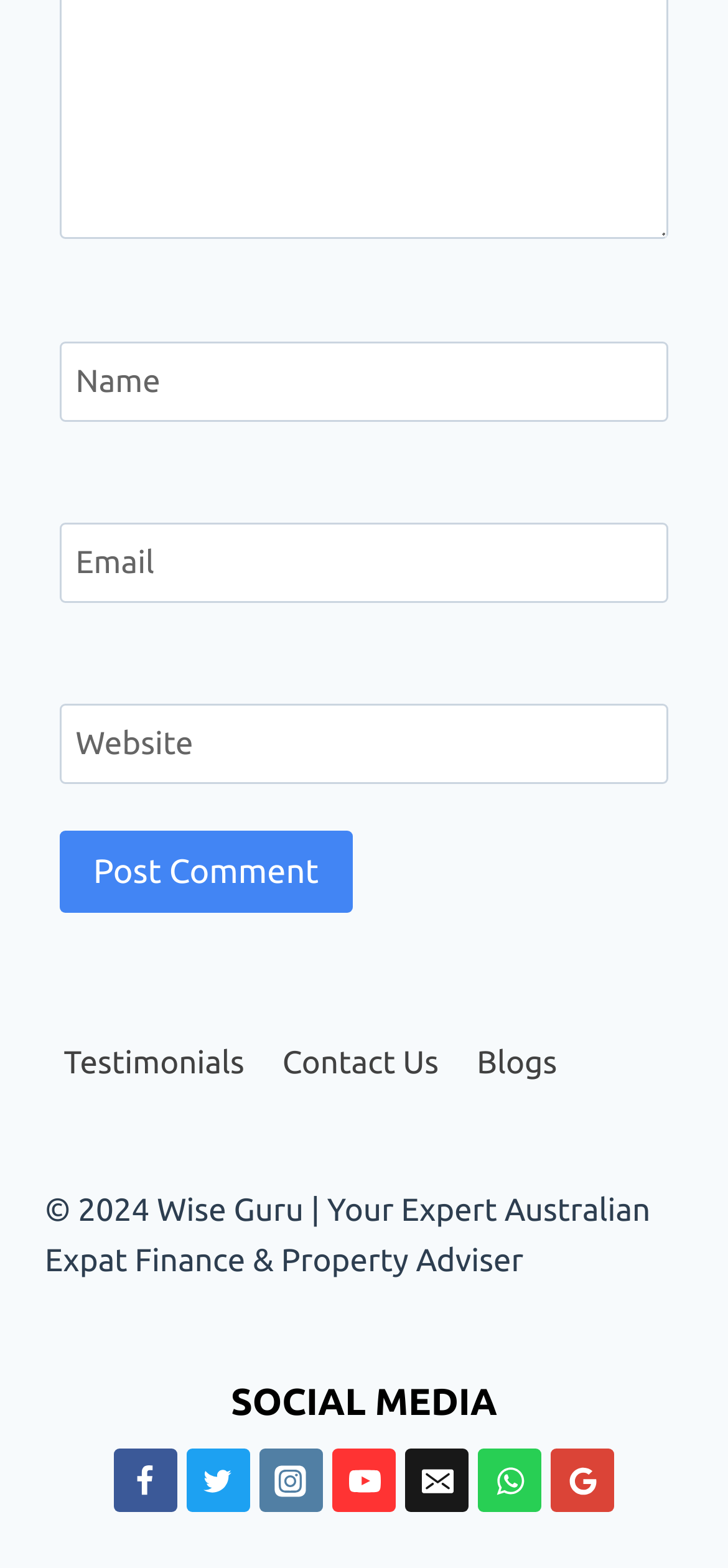Pinpoint the bounding box coordinates of the area that should be clicked to complete the following instruction: "Enter your name". The coordinates must be given as four float numbers between 0 and 1, i.e., [left, top, right, bottom].

[0.082, 0.218, 0.918, 0.268]